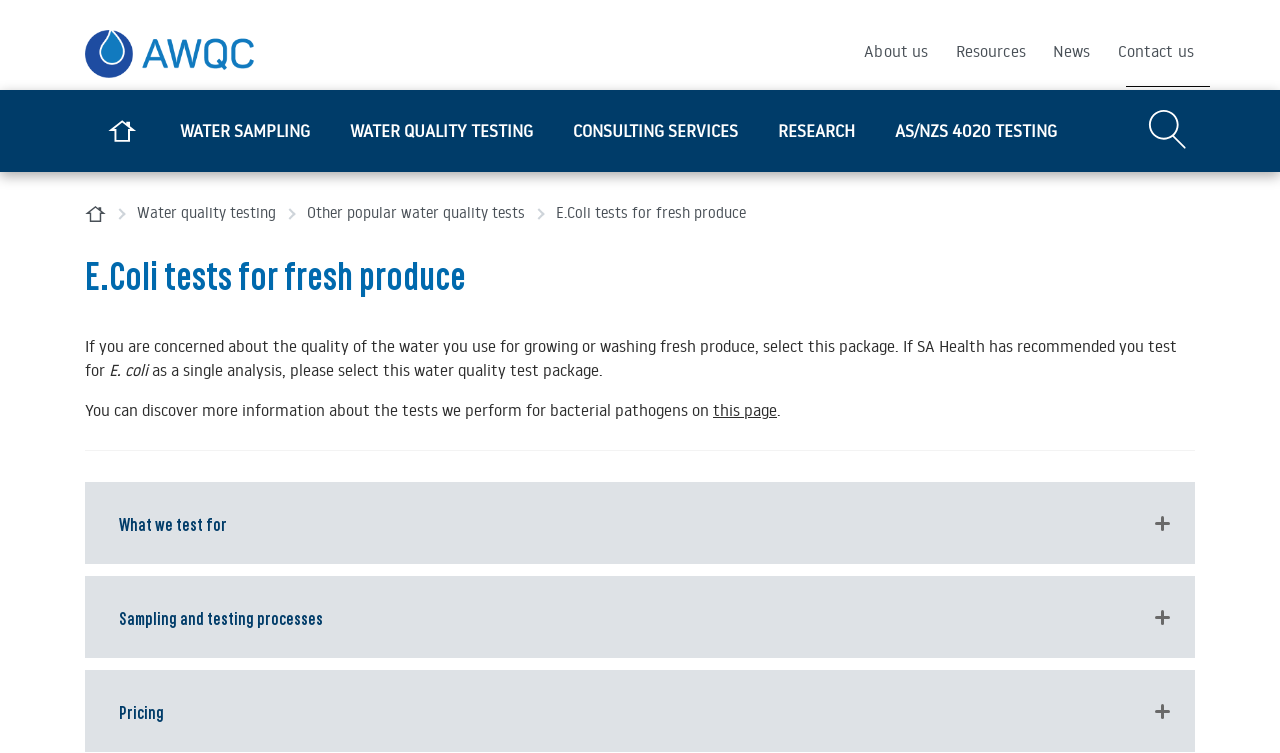Give the bounding box coordinates for the element described as: "What we test for".

[0.067, 0.642, 0.933, 0.748]